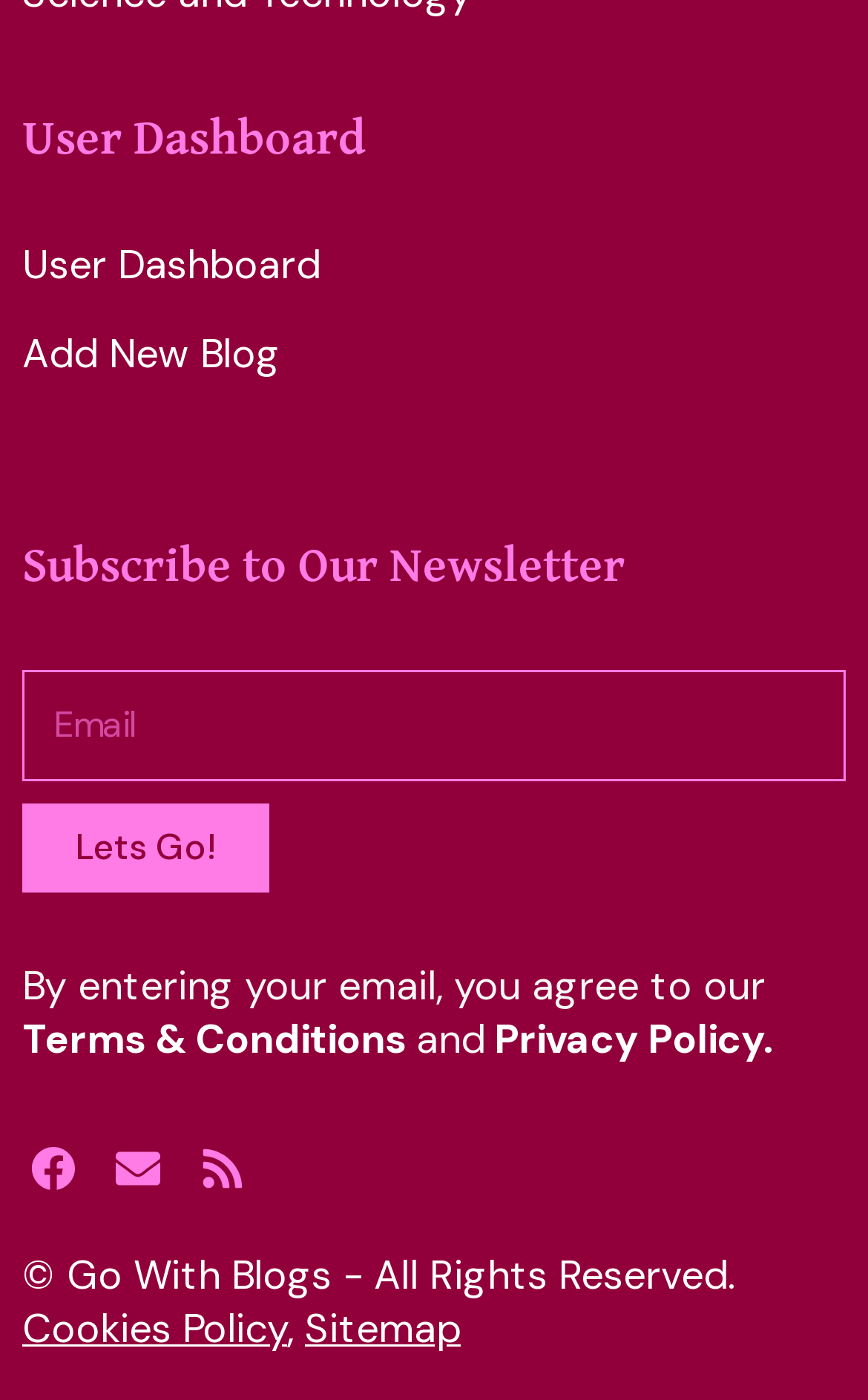What is the purpose of the 'Email' textbox?
Based on the image, give a concise answer in the form of a single word or short phrase.

To subscribe to newsletter